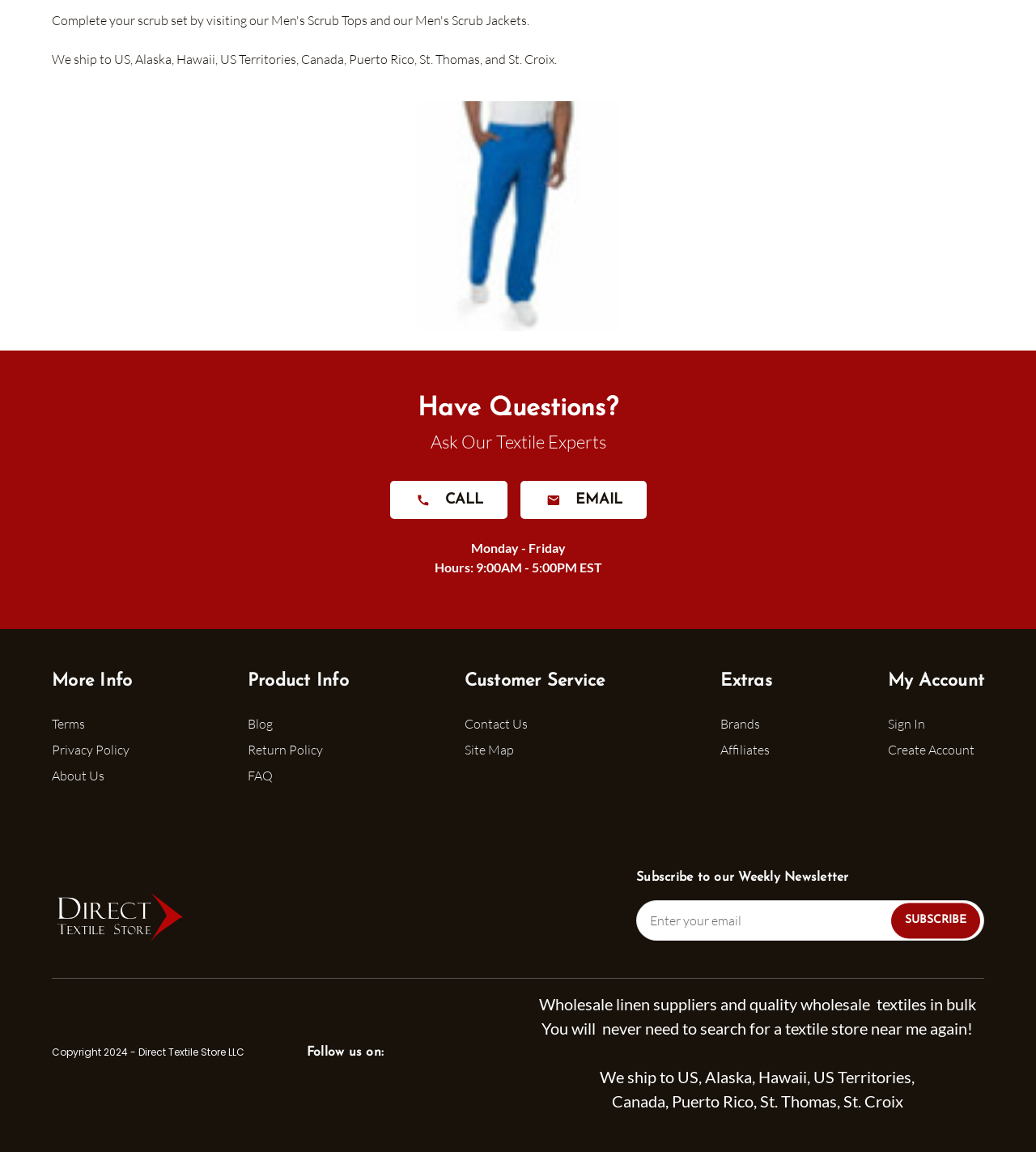What is the company's shipping policy?
Kindly offer a comprehensive and detailed response to the question.

The company's shipping policy can be found in the static text element at the top of the webpage, which states 'We ship to US, Alaska, Hawaii, US Territories, Canada, Puerto Rico, St. Thomas, and St. Croix.' This information is also repeated at the bottom of the webpage.